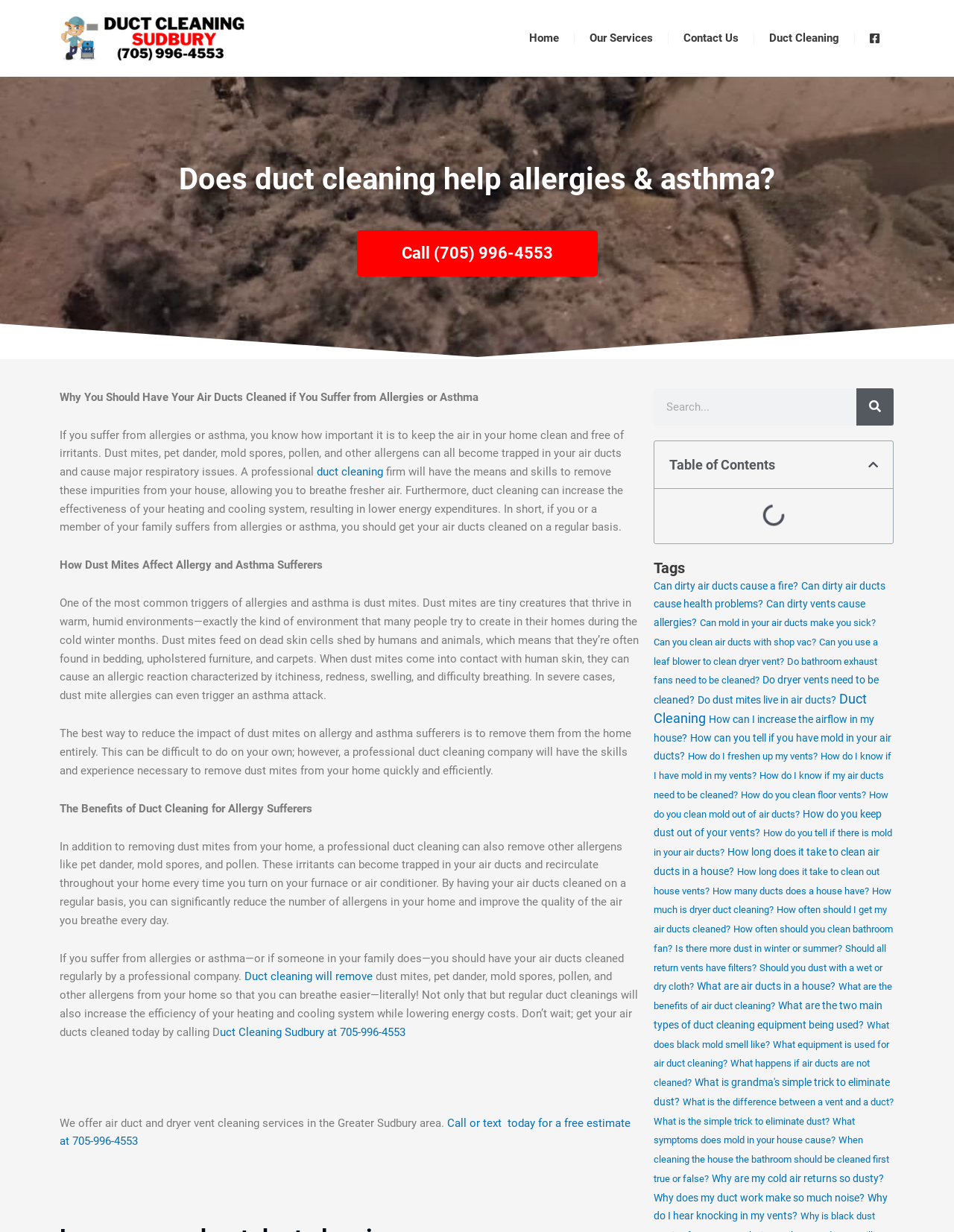Please find and report the primary heading text from the webpage.

Does duct cleaning help allergies & asthma?